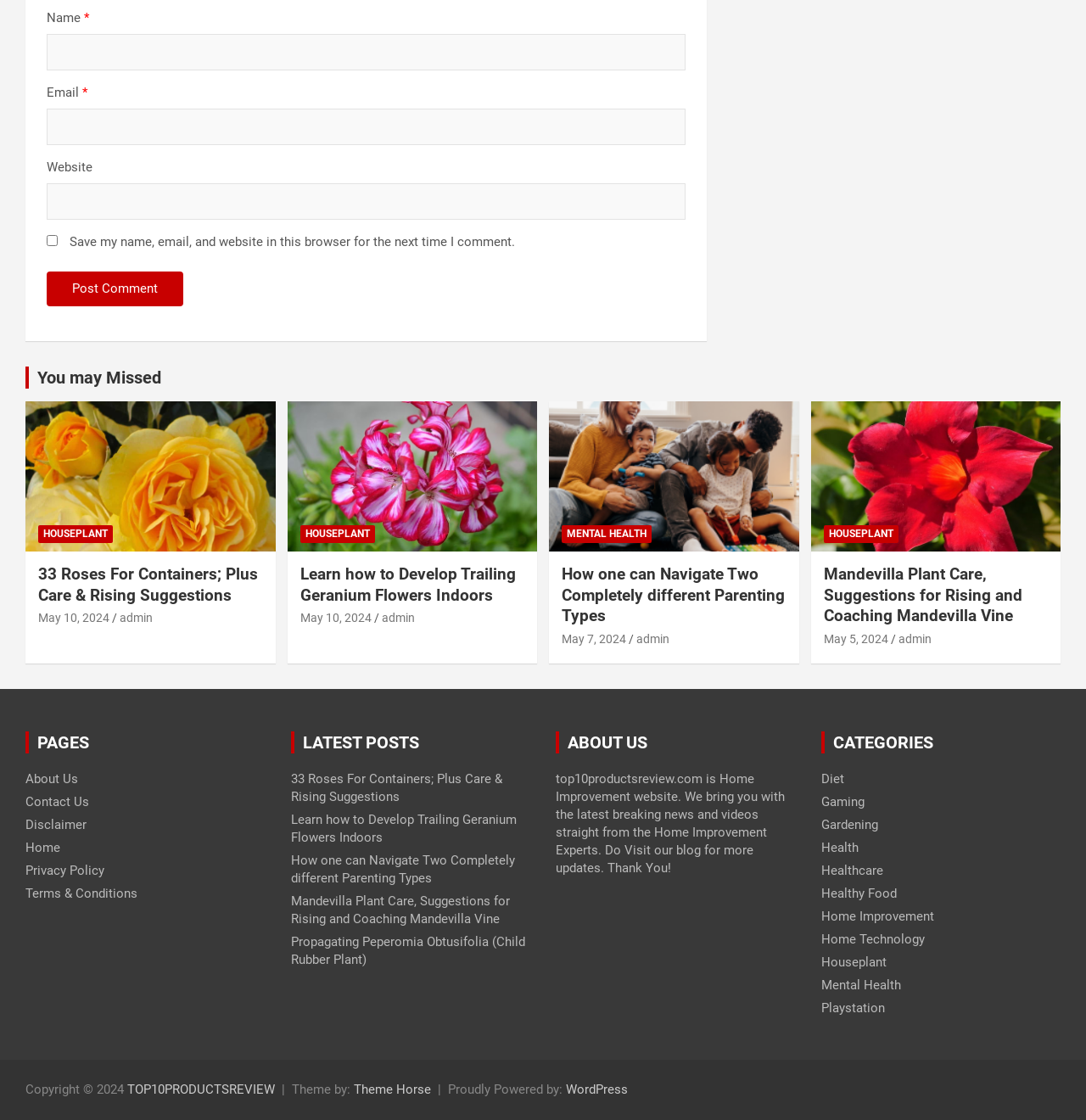Identify the bounding box coordinates for the region to click in order to carry out this instruction: "Explore the 'Home Improvement' category". Provide the coordinates using four float numbers between 0 and 1, formatted as [left, top, right, bottom].

[0.756, 0.811, 0.86, 0.825]